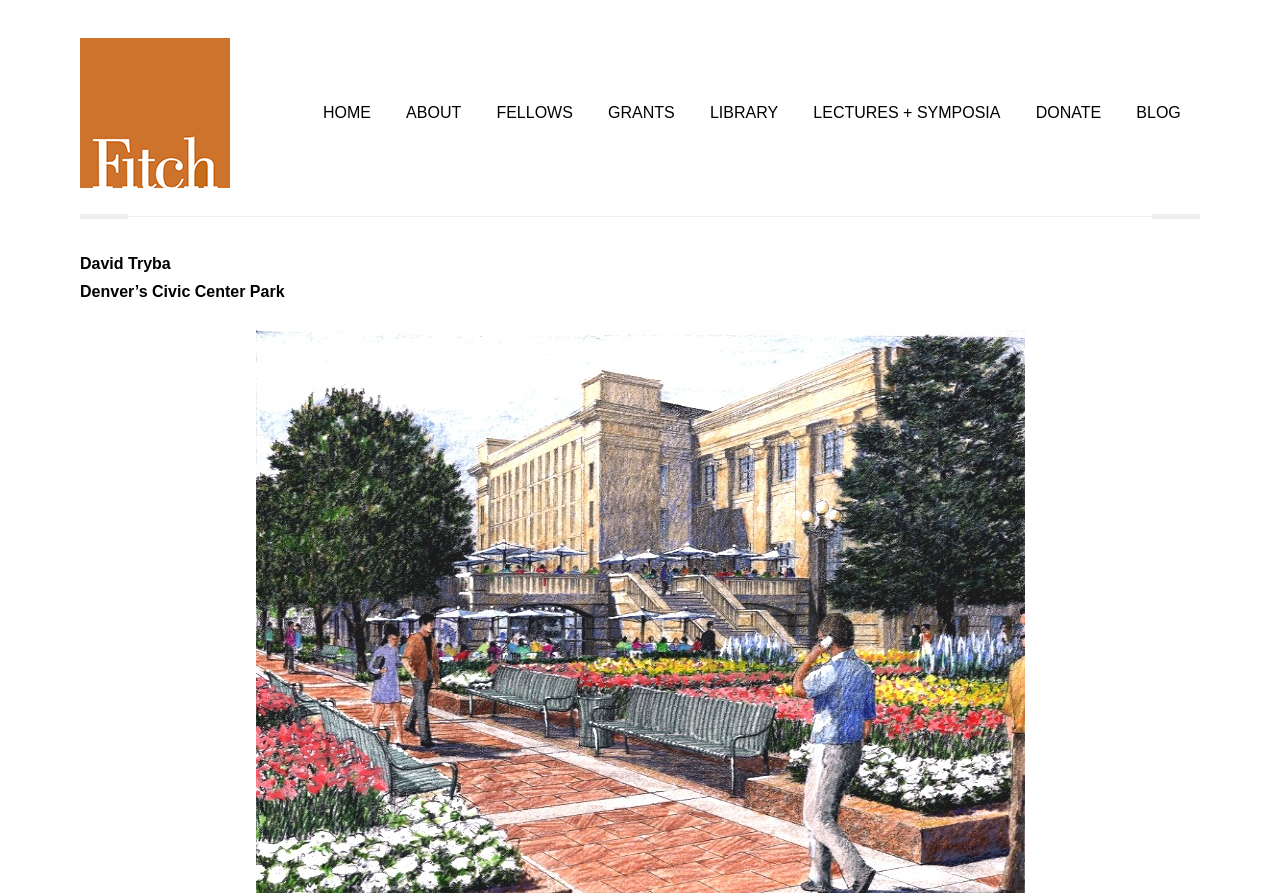Show the bounding box coordinates for the HTML element described as: "LECTURES + SYMPOSIA".

[0.623, 0.102, 0.794, 0.151]